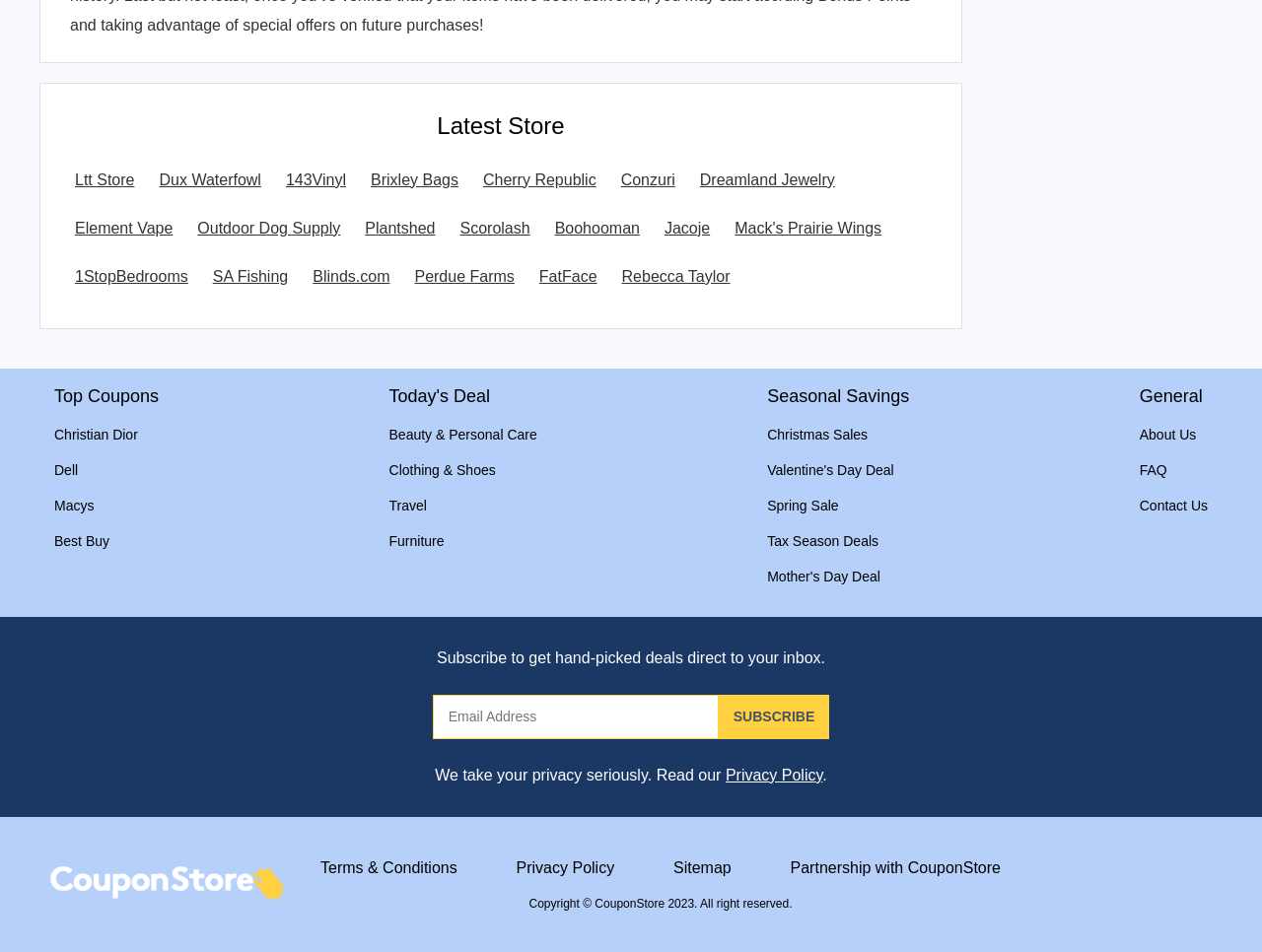Determine the bounding box for the HTML element described here: "Beauty & Personal Care". The coordinates should be given as [left, top, right, bottom] with each number being a float between 0 and 1.

[0.308, 0.539, 0.426, 0.561]